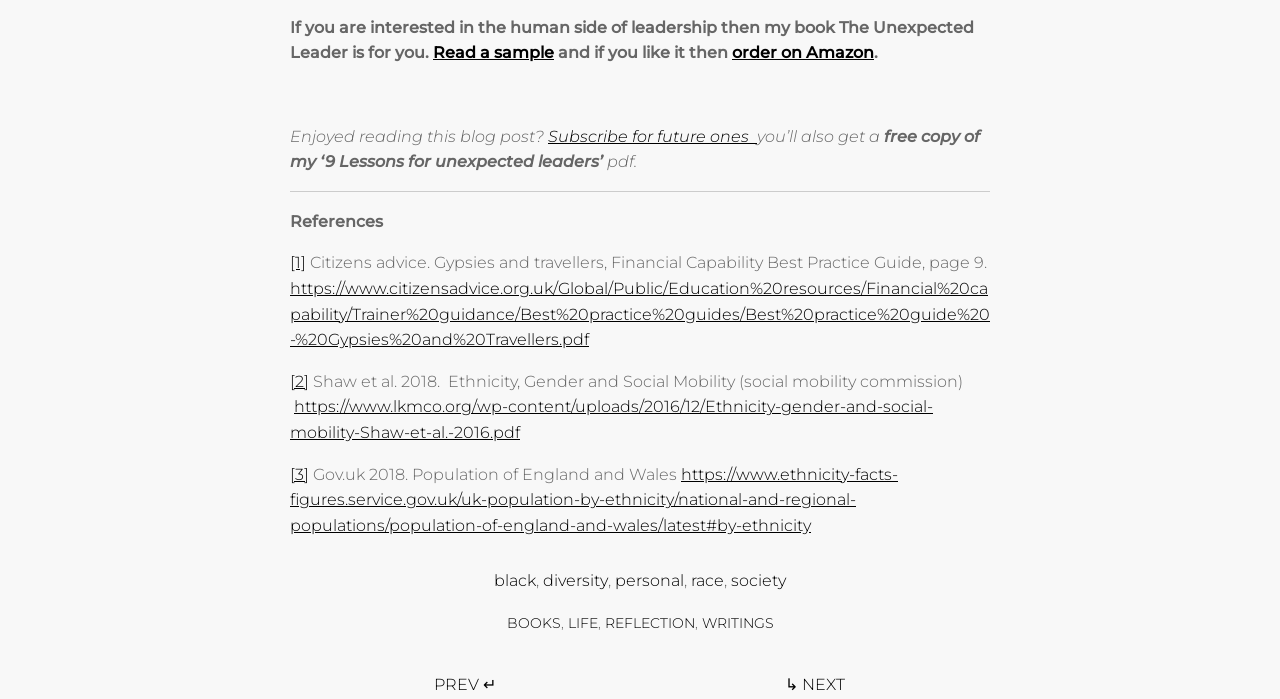Please provide a one-word or phrase answer to the question: 
What are the categories of writings on this website?

books, life, reflection, writings